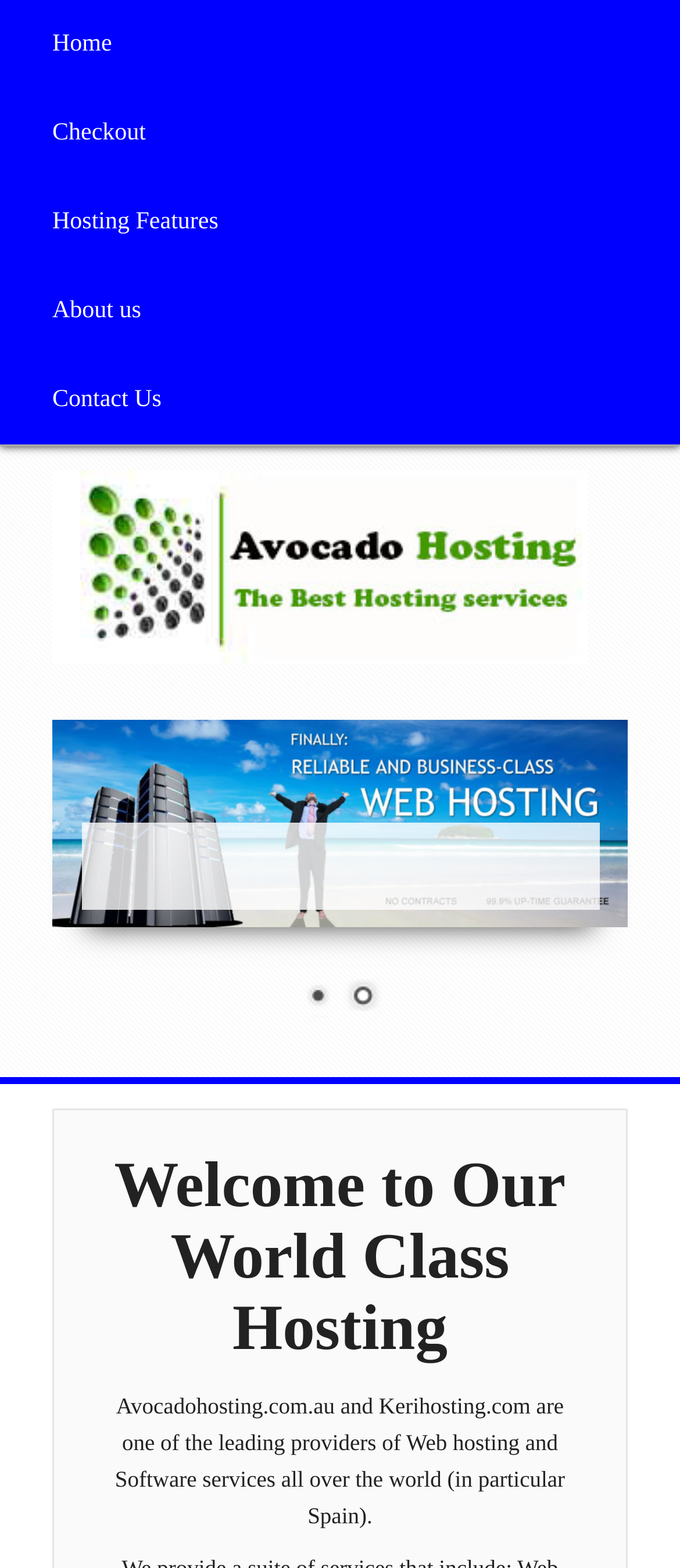Identify the bounding box coordinates of the clickable region to carry out the given instruction: "Click on the logo".

[0.077, 0.3, 0.864, 0.423]